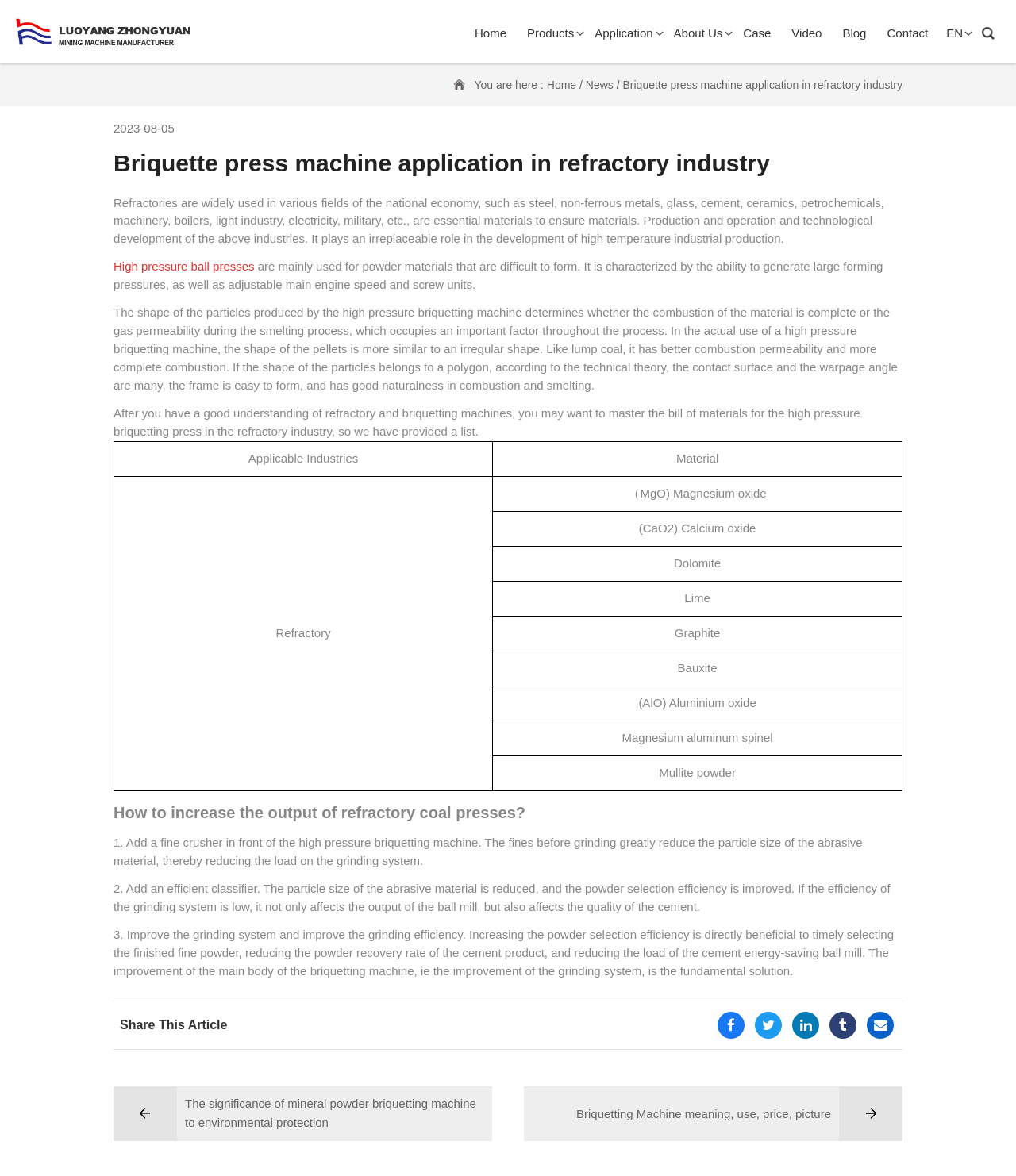Select the bounding box coordinates of the element I need to click to carry out the following instruction: "Share this article on FaceBook".

[0.706, 0.86, 0.733, 0.883]